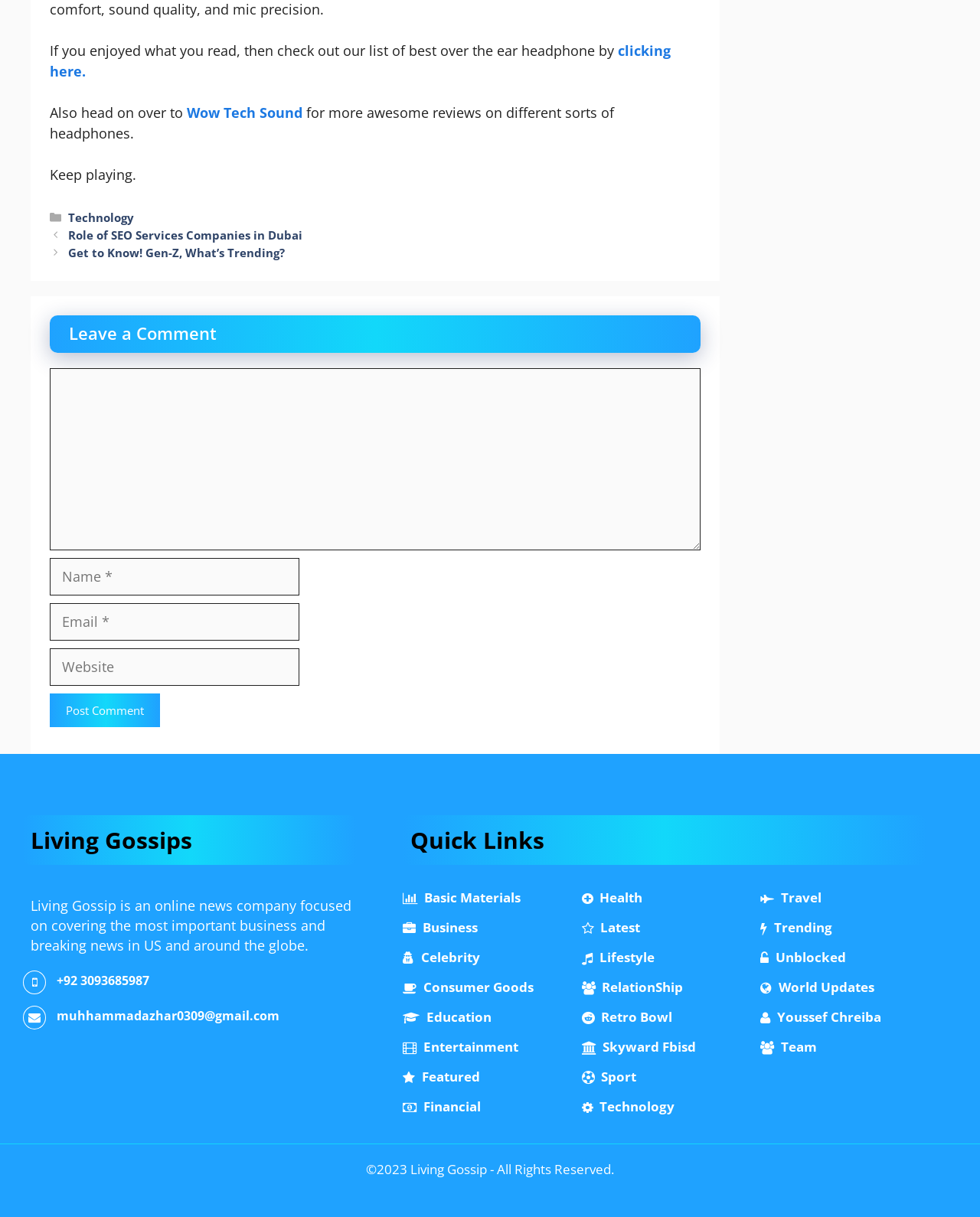Analyze the image and answer the question with as much detail as possible: 
How can users contact the website?

The webpage provides a phone number '+92 3093685987' and an email address 'muhhammadazhar0309@gmail.com' under the 'Living Gossips' section, which suggests that users can contact the website through these means.